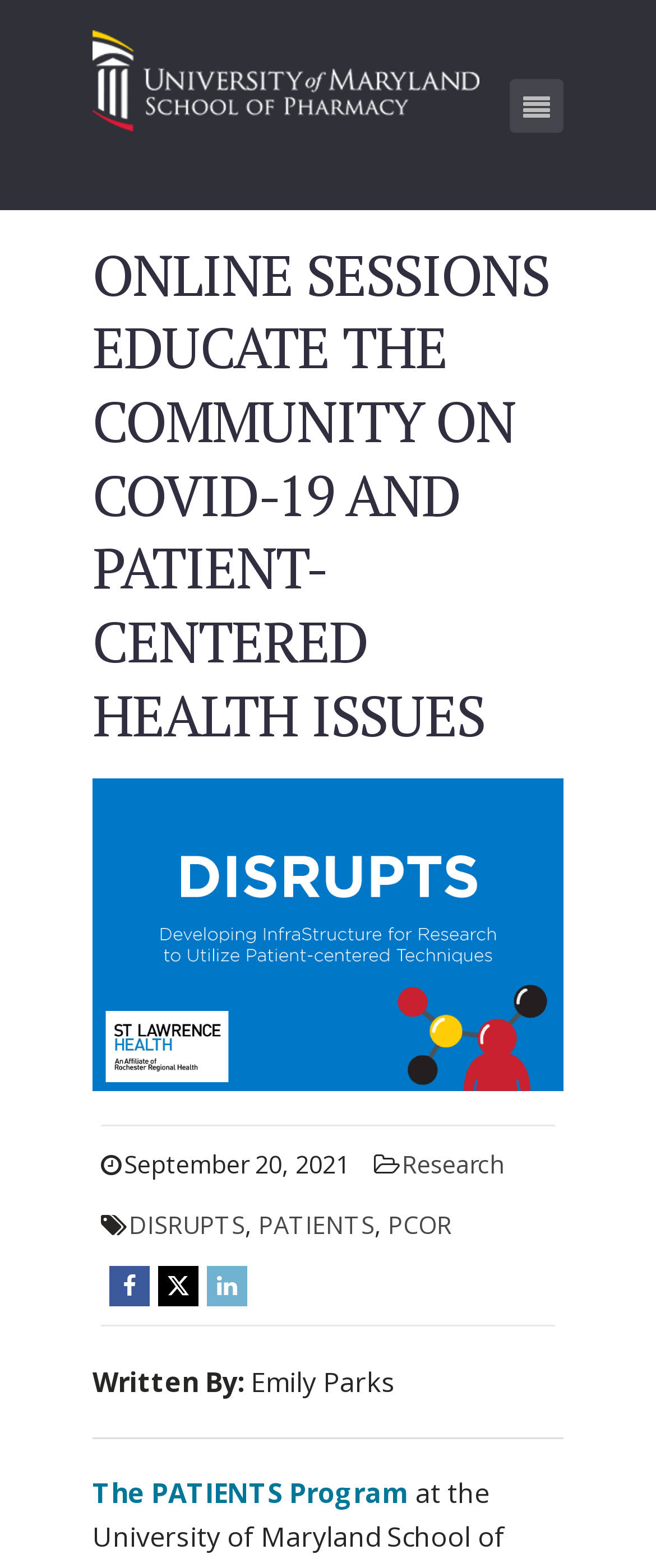Using the element description provided, determine the bounding box coordinates in the format (top-left x, top-left y, bottom-right x, bottom-right y). Ensure that all values are floating point numbers between 0 and 1. Element description: DISRUPTS

[0.197, 0.771, 0.374, 0.792]